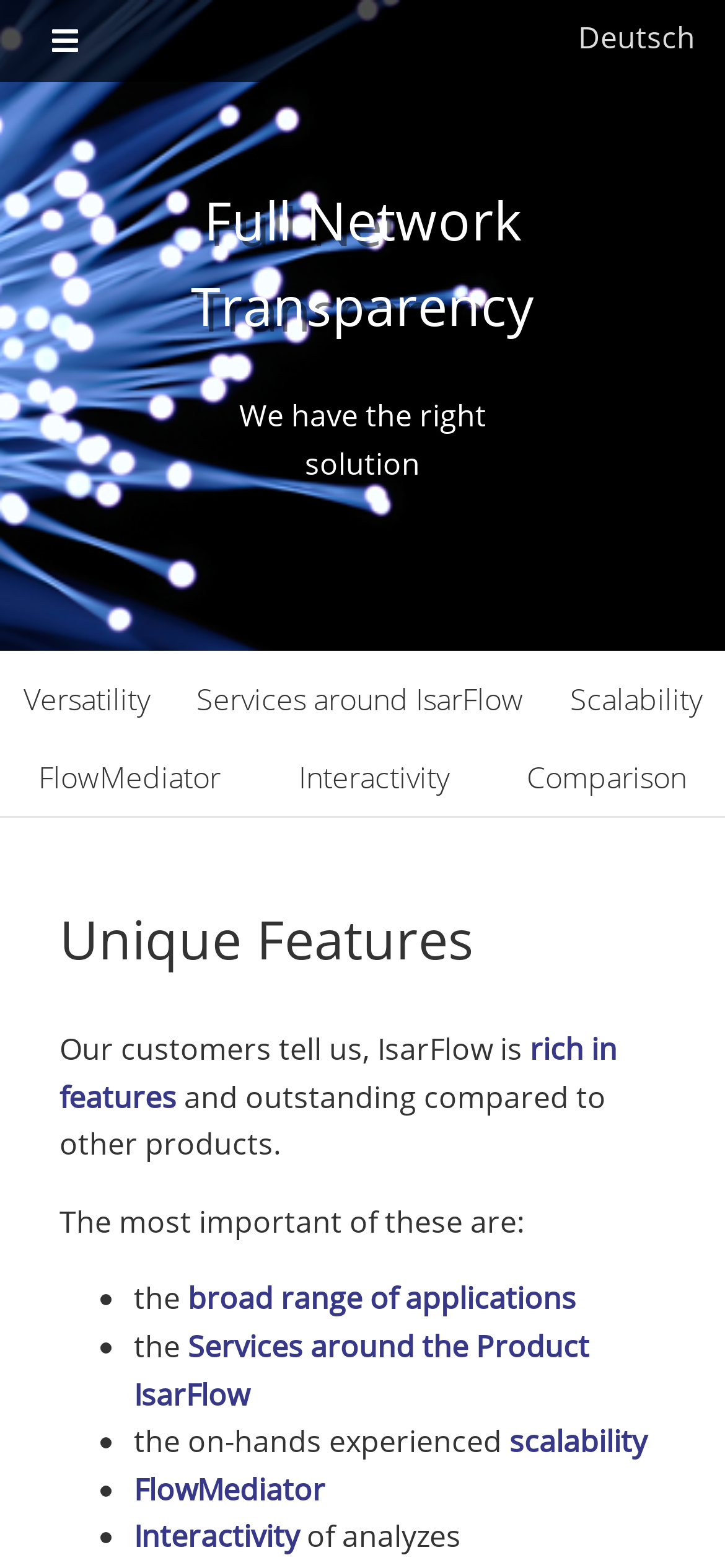Please specify the bounding box coordinates for the clickable region that will help you carry out the instruction: "View Full Network Transparency".

[0.25, 0.113, 0.75, 0.222]